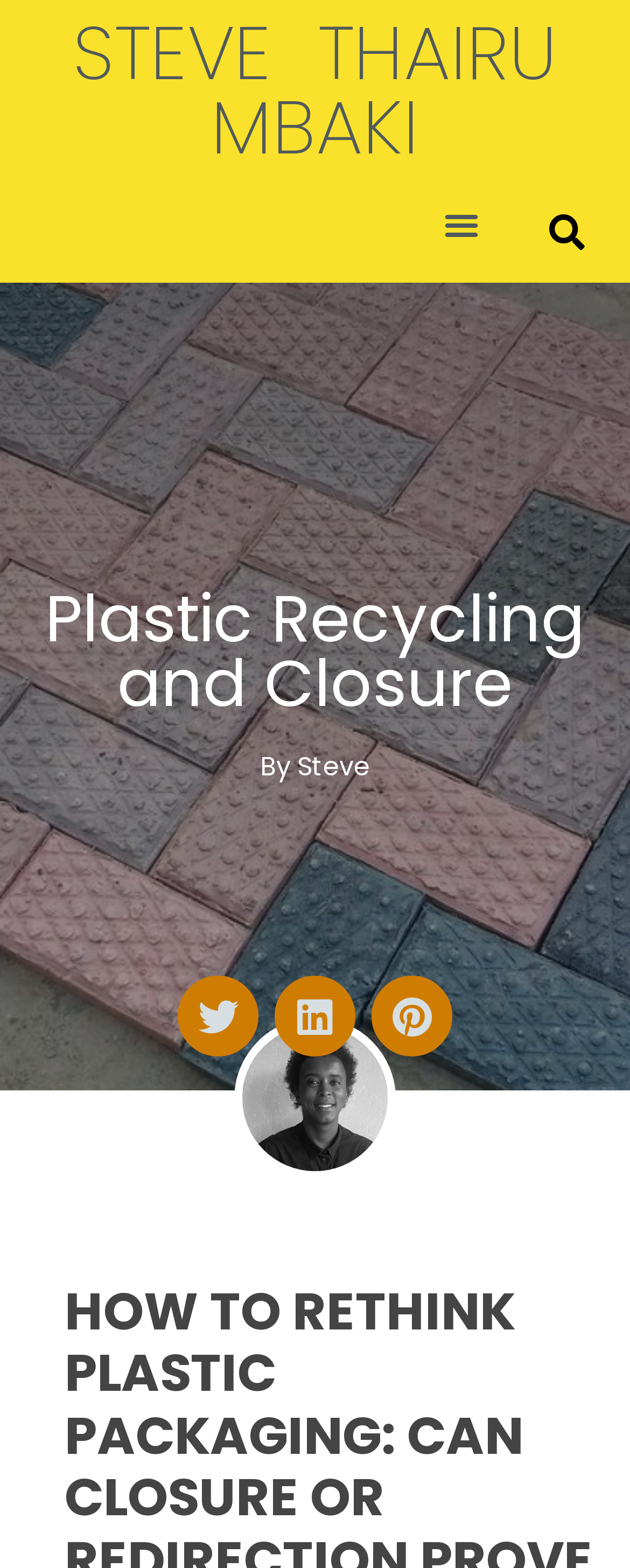Please locate and generate the primary heading on this webpage.

STEVE THAIRU MBAKI